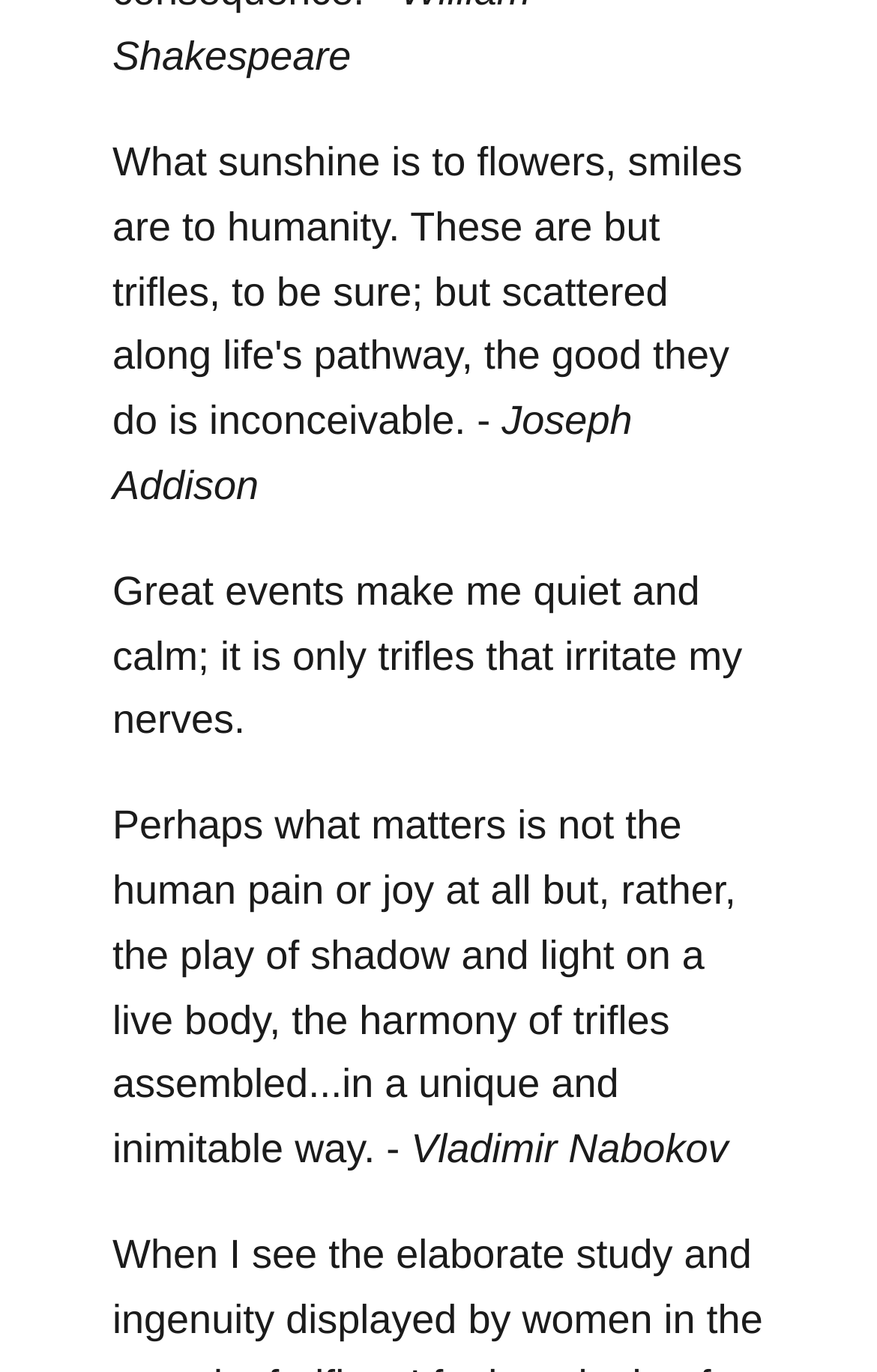Identify the bounding box for the UI element described as: "Joseph Addison". Ensure the coordinates are four float numbers between 0 and 1, formatted as [left, top, right, bottom].

[0.128, 0.29, 0.721, 0.37]